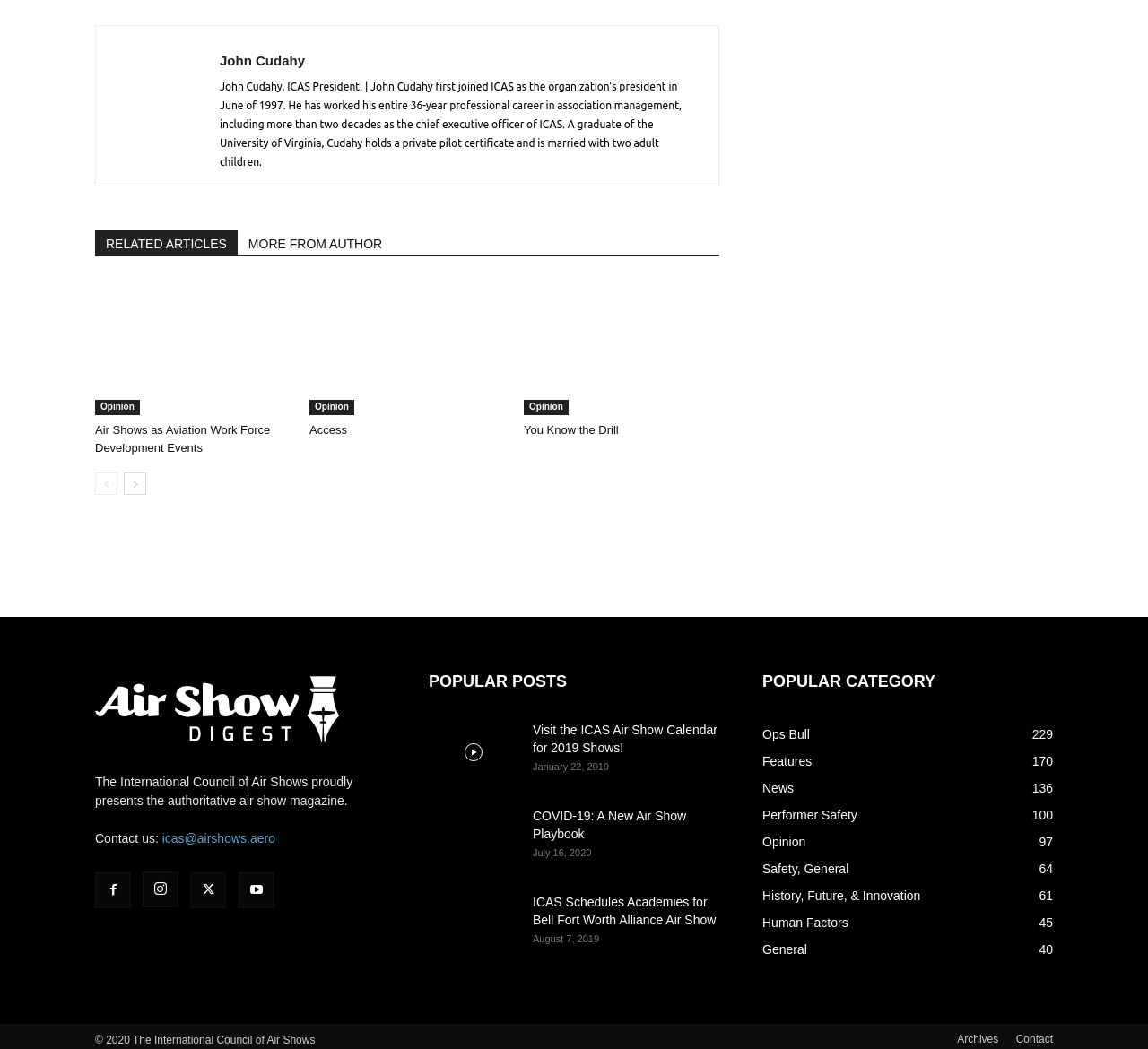Specify the bounding box coordinates of the element's area that should be clicked to execute the given instruction: "Visit the ICAS Air Show Calendar for 2019 Shows!". The coordinates should be four float numbers between 0 and 1, i.e., [left, top, right, bottom].

[0.464, 0.688, 0.625, 0.719]